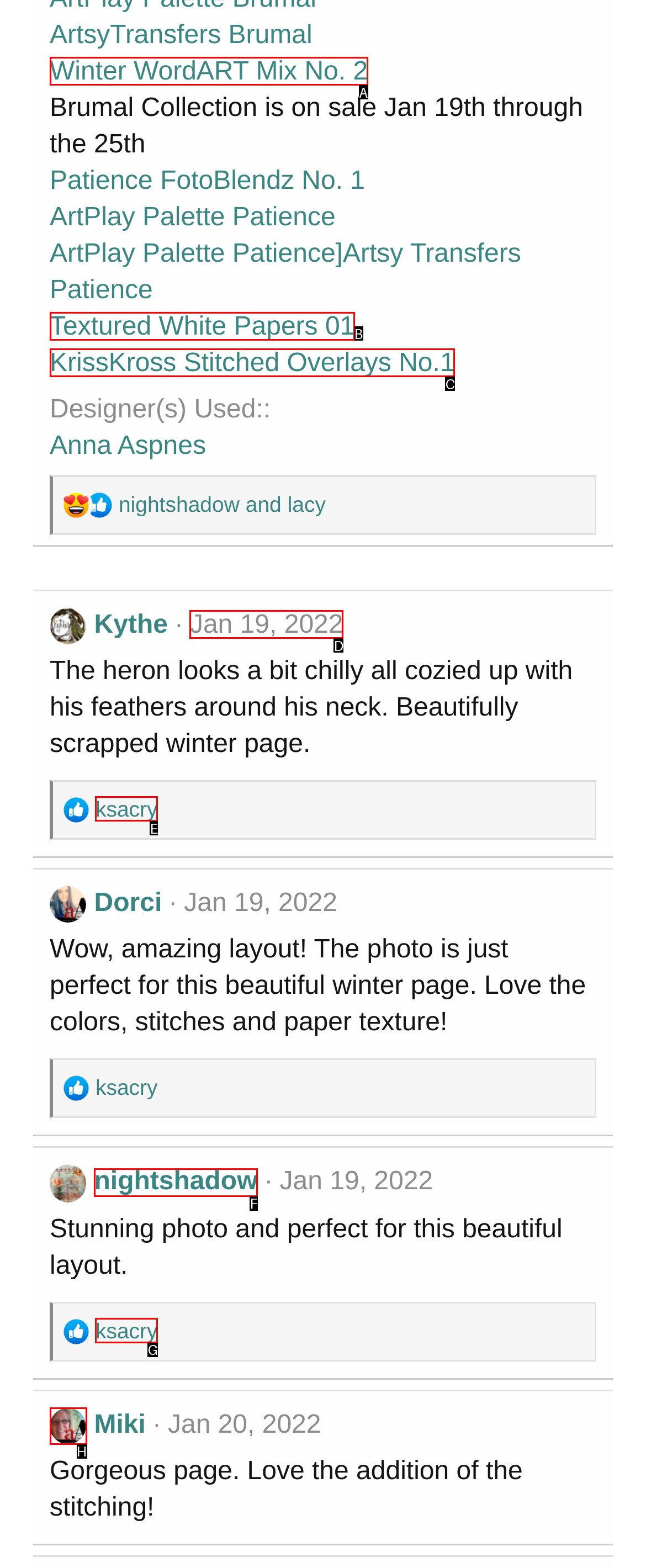Choose the option that matches the following description: Winter WordART Mix No. 2
Answer with the letter of the correct option.

A